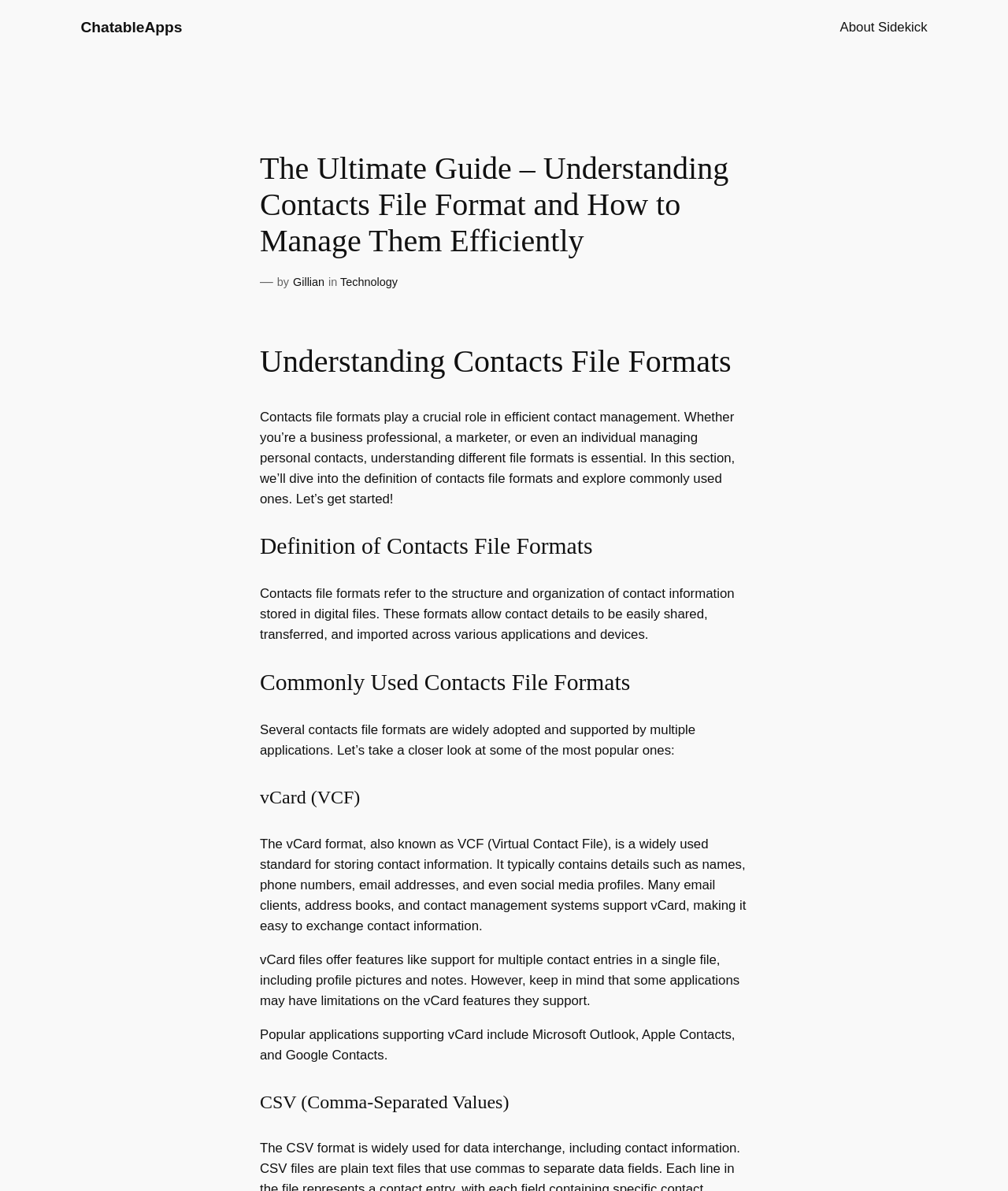What is the purpose of contacts file formats?
Please respond to the question thoroughly and include all relevant details.

According to the webpage, contacts file formats play a crucial role in efficient contact management, allowing contact details to be easily shared, transferred, and imported across various applications and devices.